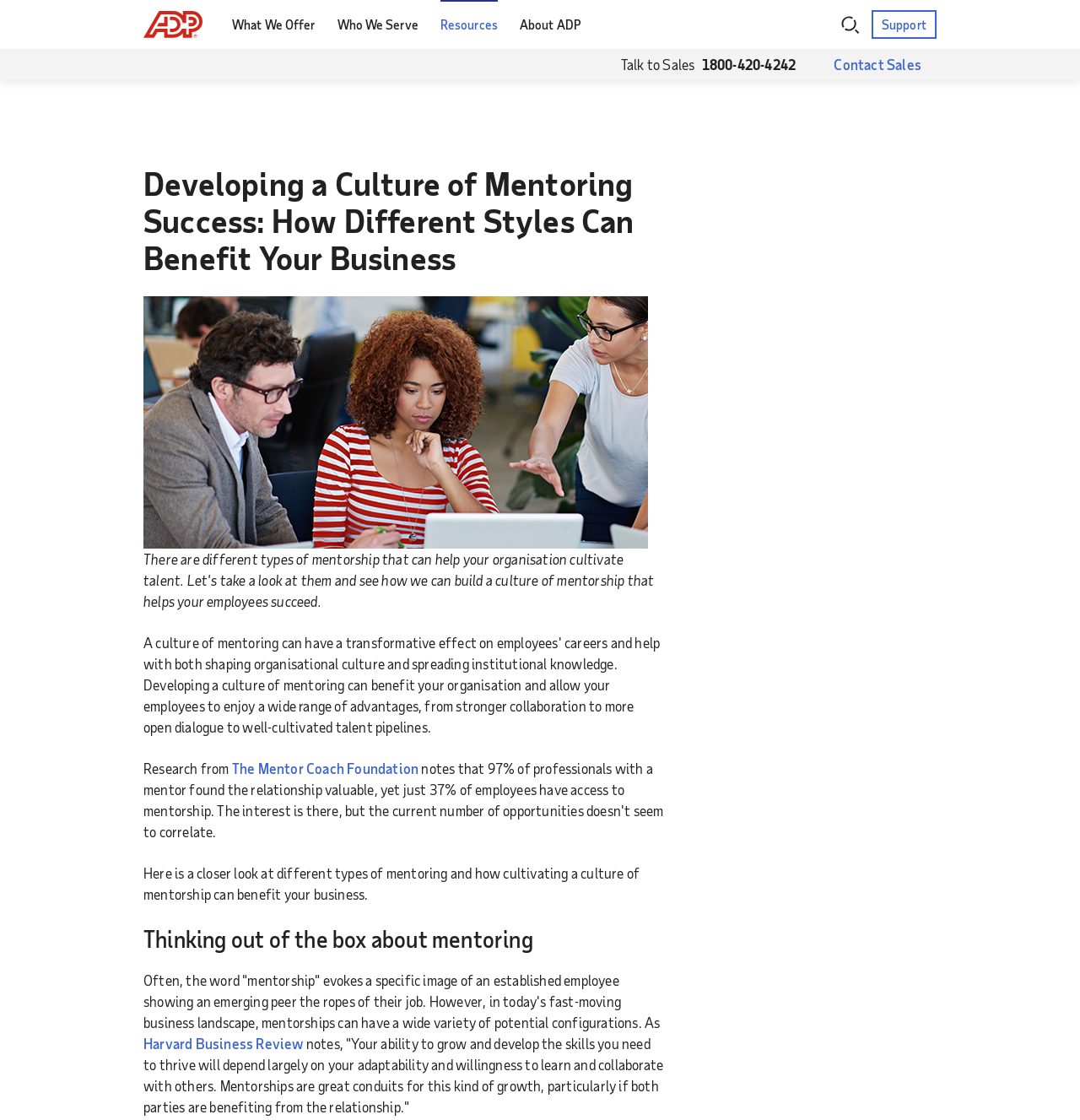Please give a concise answer to this question using a single word or phrase: 
What is the phone number to contact sales?

1800-420-4242